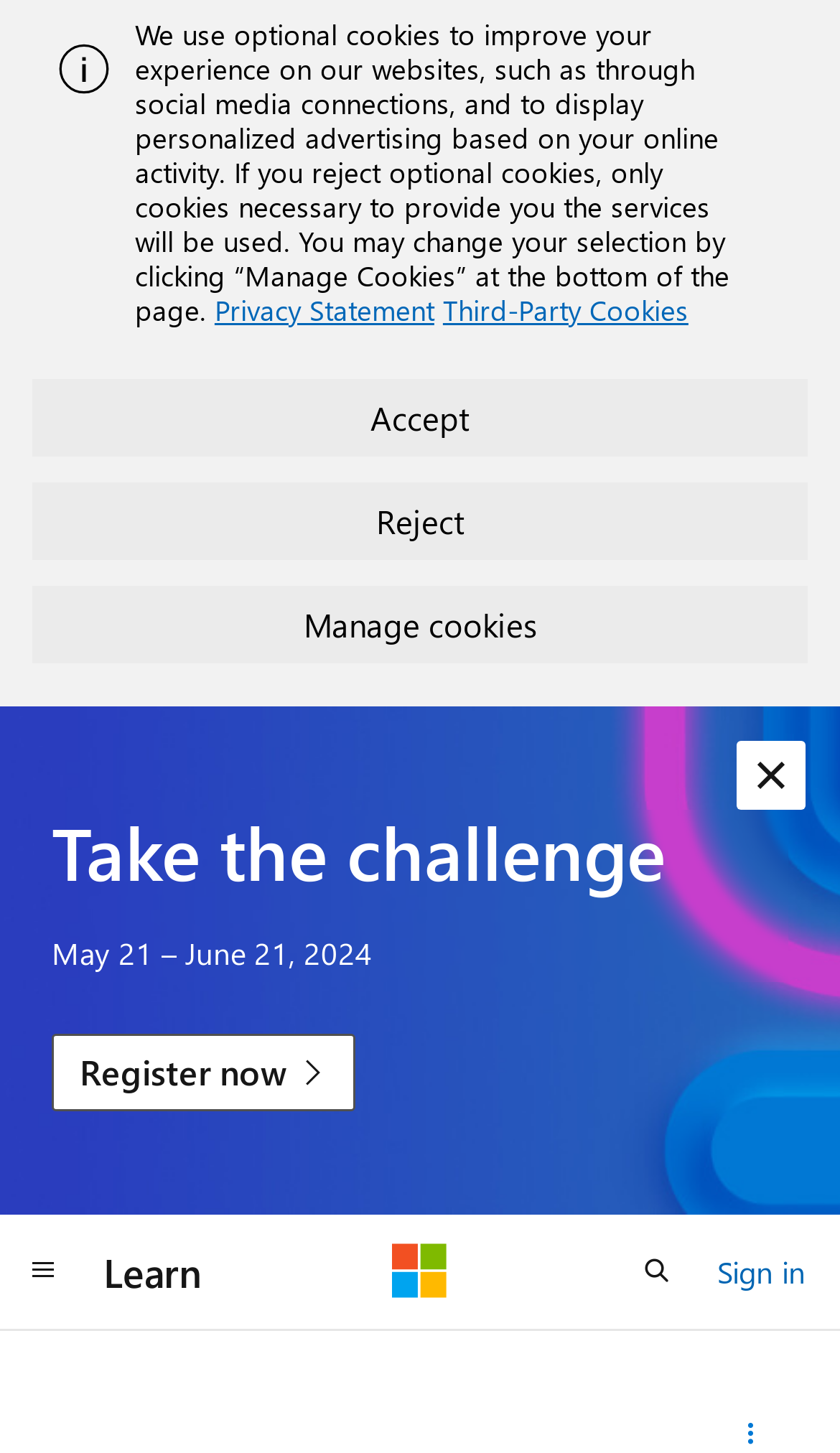Where is the 'Register now' link located?
Respond with a short answer, either a single word or a phrase, based on the image.

Below the 'Take the challenge' heading